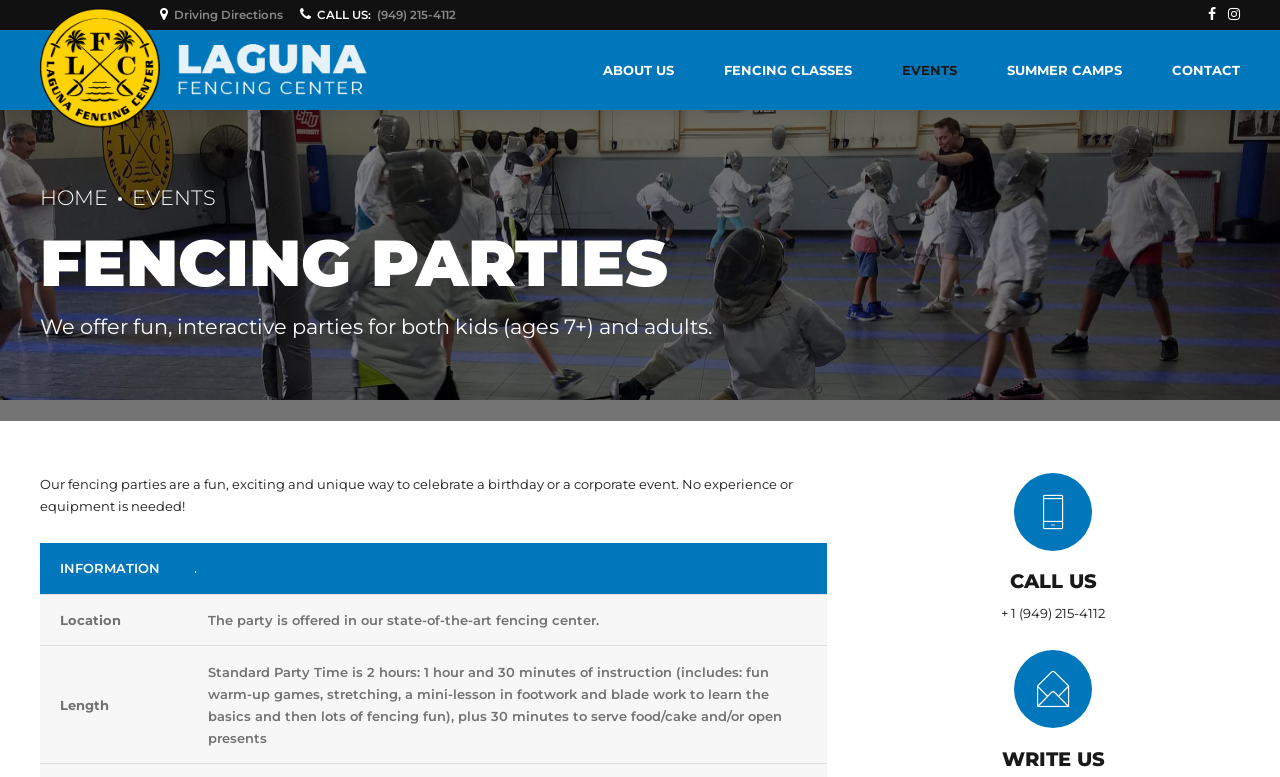Find the bounding box coordinates for the area that should be clicked to accomplish the instruction: "Get the phone number to call".

[0.789, 0.733, 0.857, 0.763]